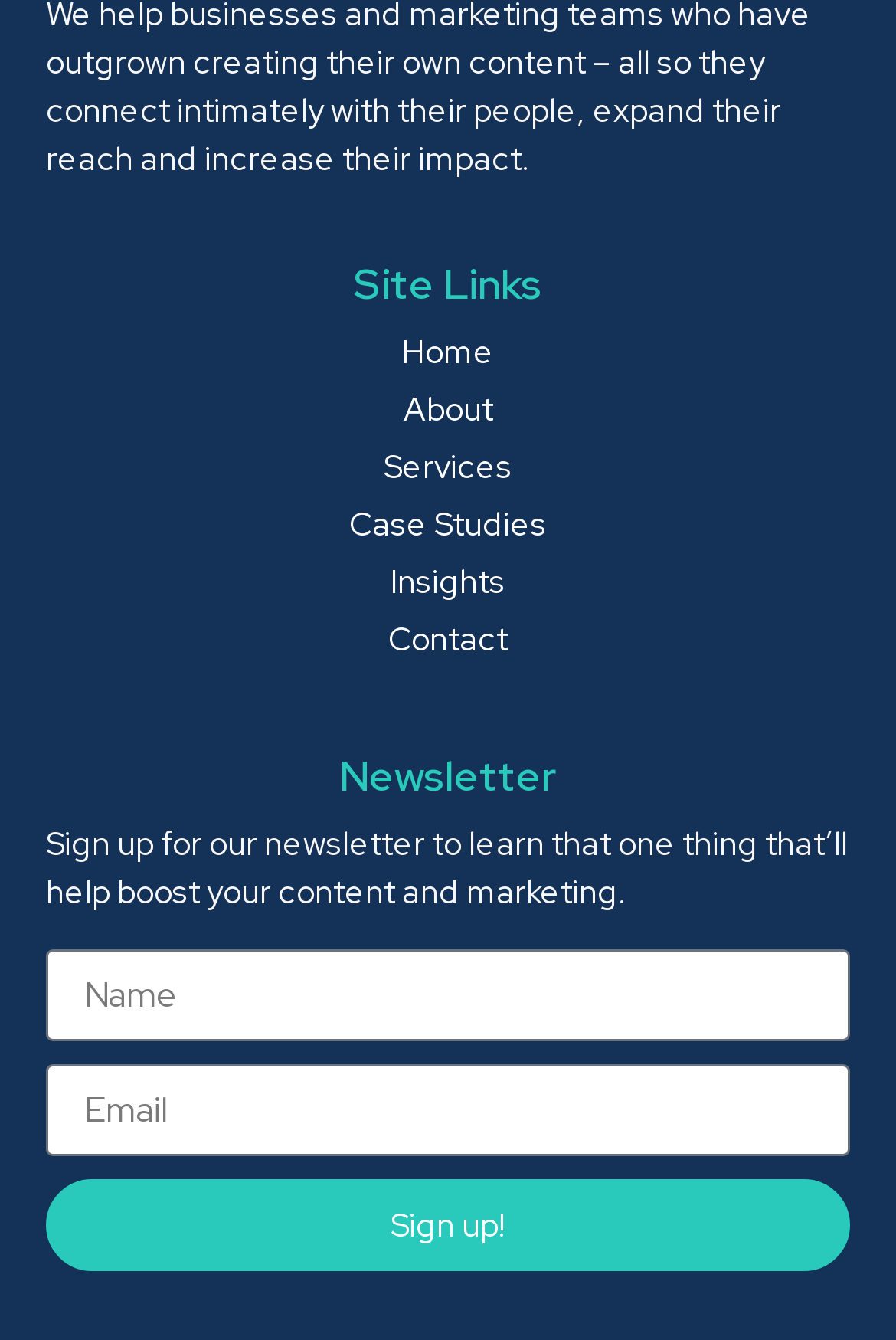What is the benefit of signing up for the newsletter?
Please provide a comprehensive answer based on the information in the image.

According to the static text in the newsletter section, signing up for the newsletter will provide users with information that will help boost their content and marketing. This implies that the newsletter will offer valuable insights or tips to improve their content and marketing strategies.